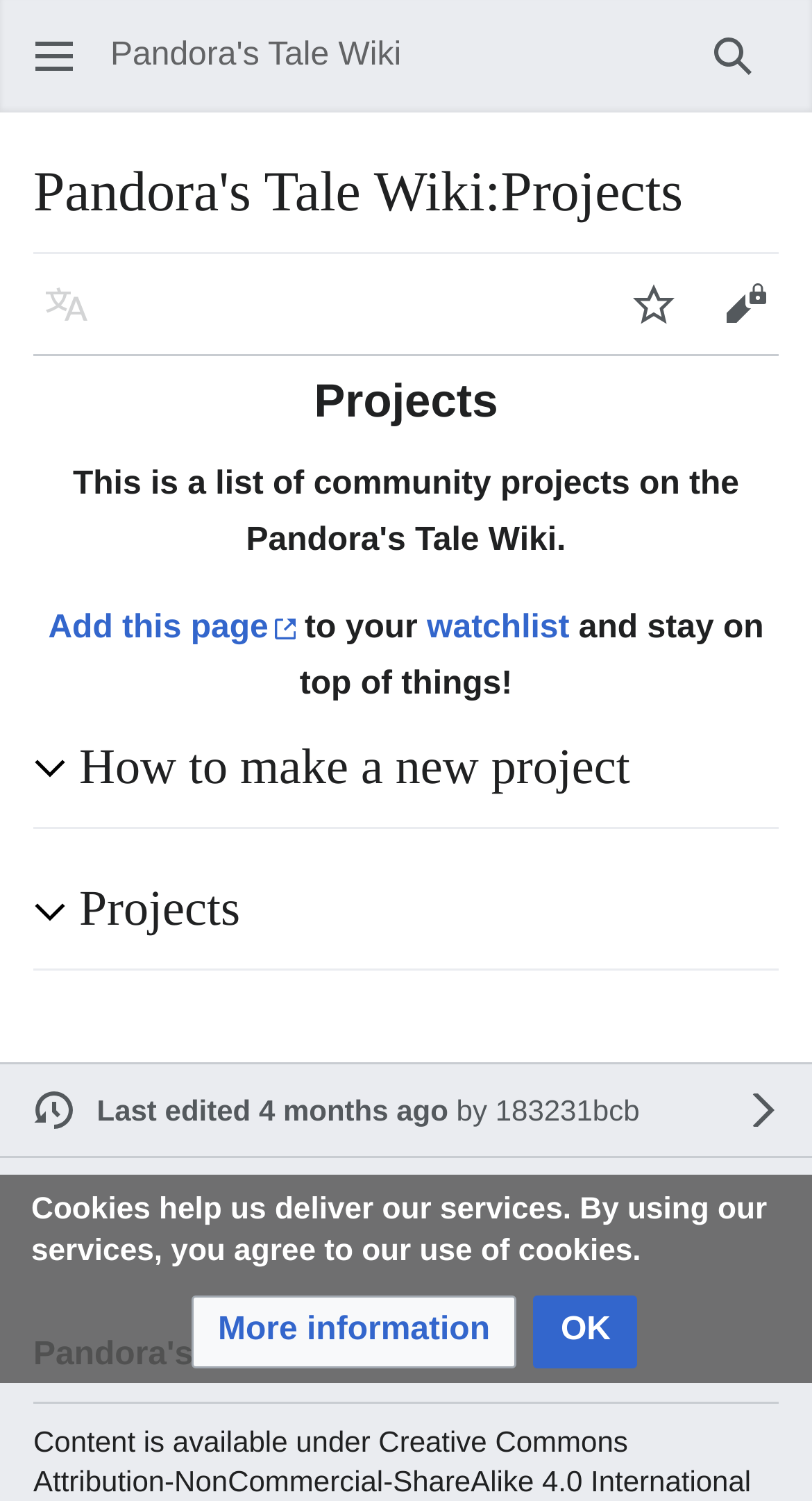What can be added to a watchlist?
Based on the image, provide your answer in one word or phrase.

This page